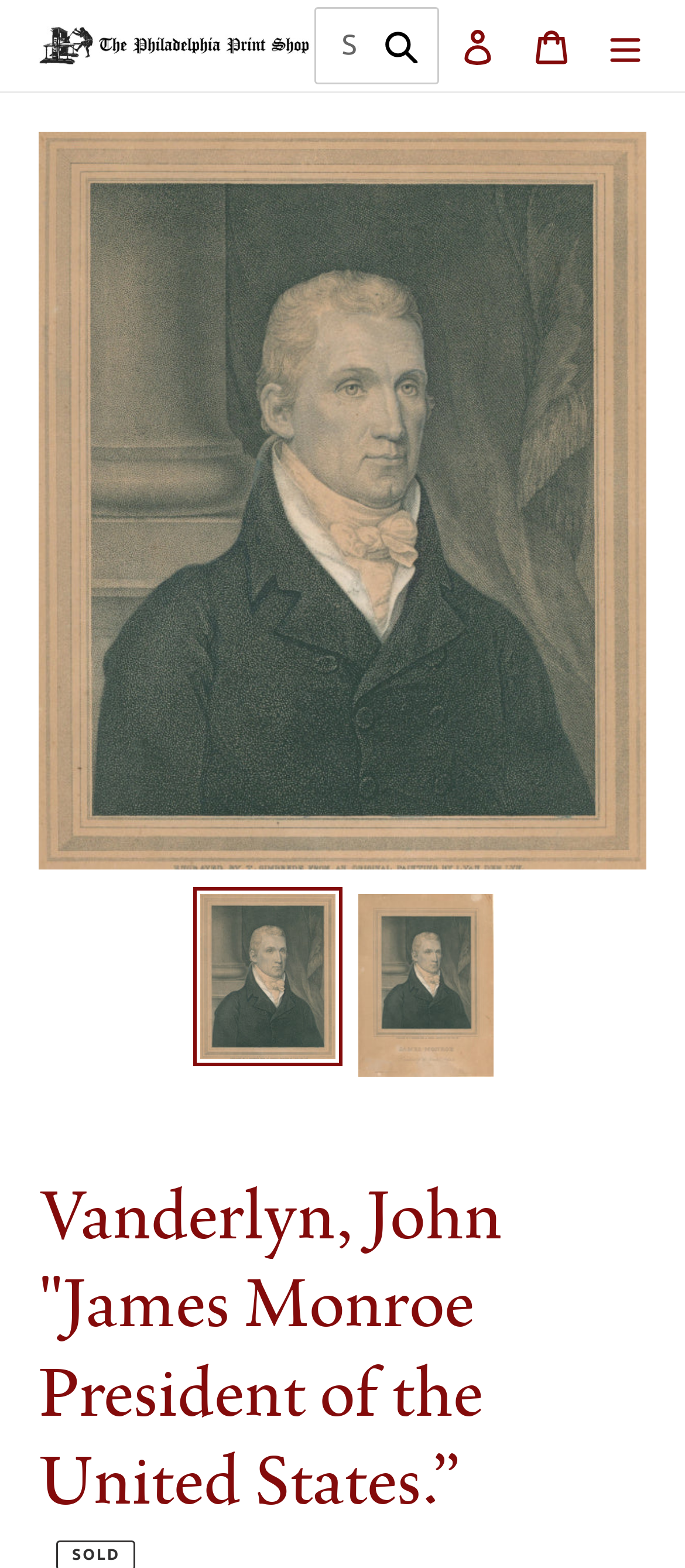What is the name of the president in the image?
Please respond to the question with a detailed and informative answer.

I can see an image on the webpage with a description 'Vanderlyn, John “James Monroe President of the United States.”'. From this, I can infer that the president in the image is James Monroe.